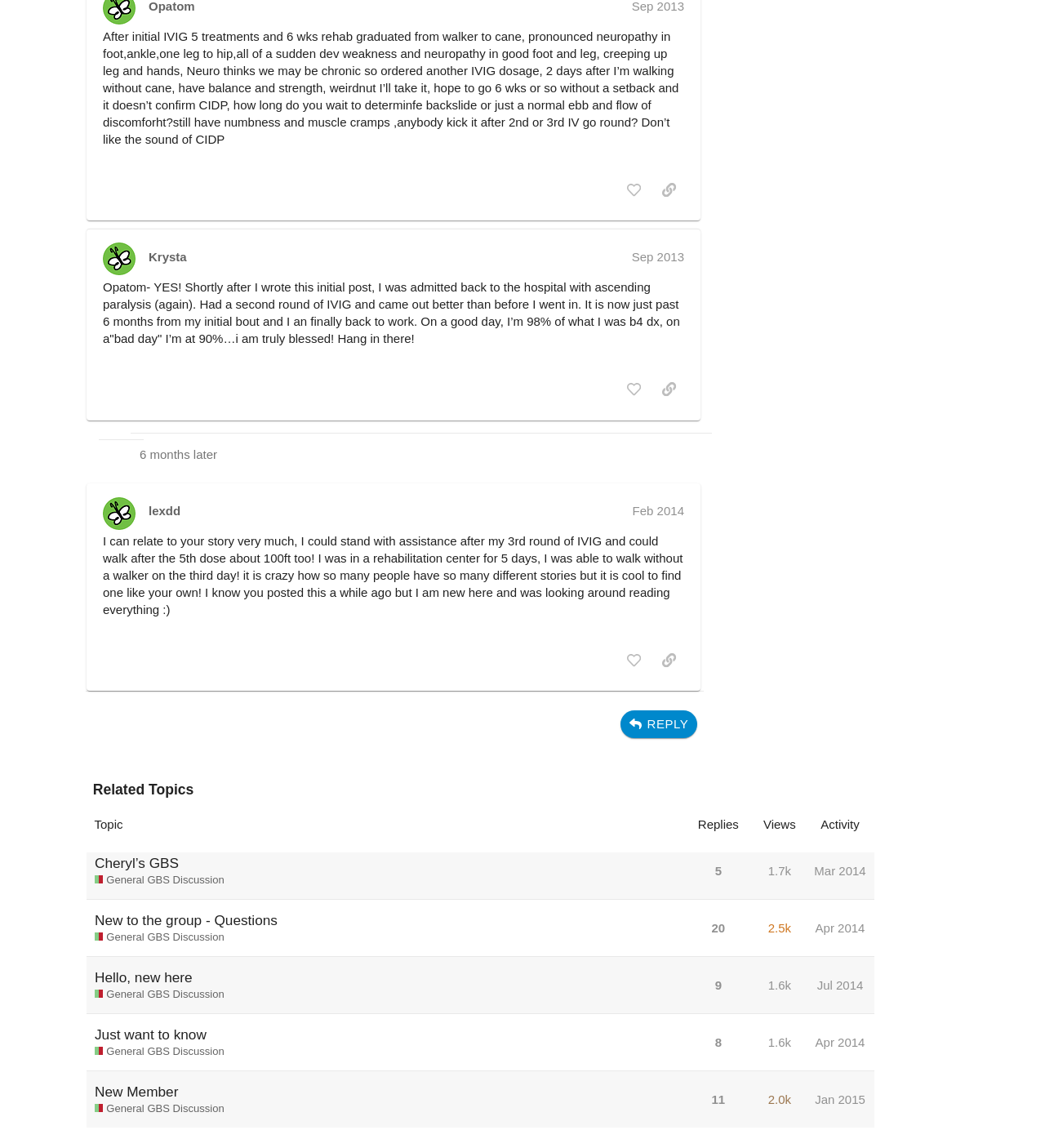Determine the coordinates of the bounding box that should be clicked to complete the instruction: "view related topic 'Cheryl’s GBS General GBS Discussion'". The coordinates should be represented by four float numbers between 0 and 1: [left, top, right, bottom].

[0.082, 0.742, 0.836, 0.783]